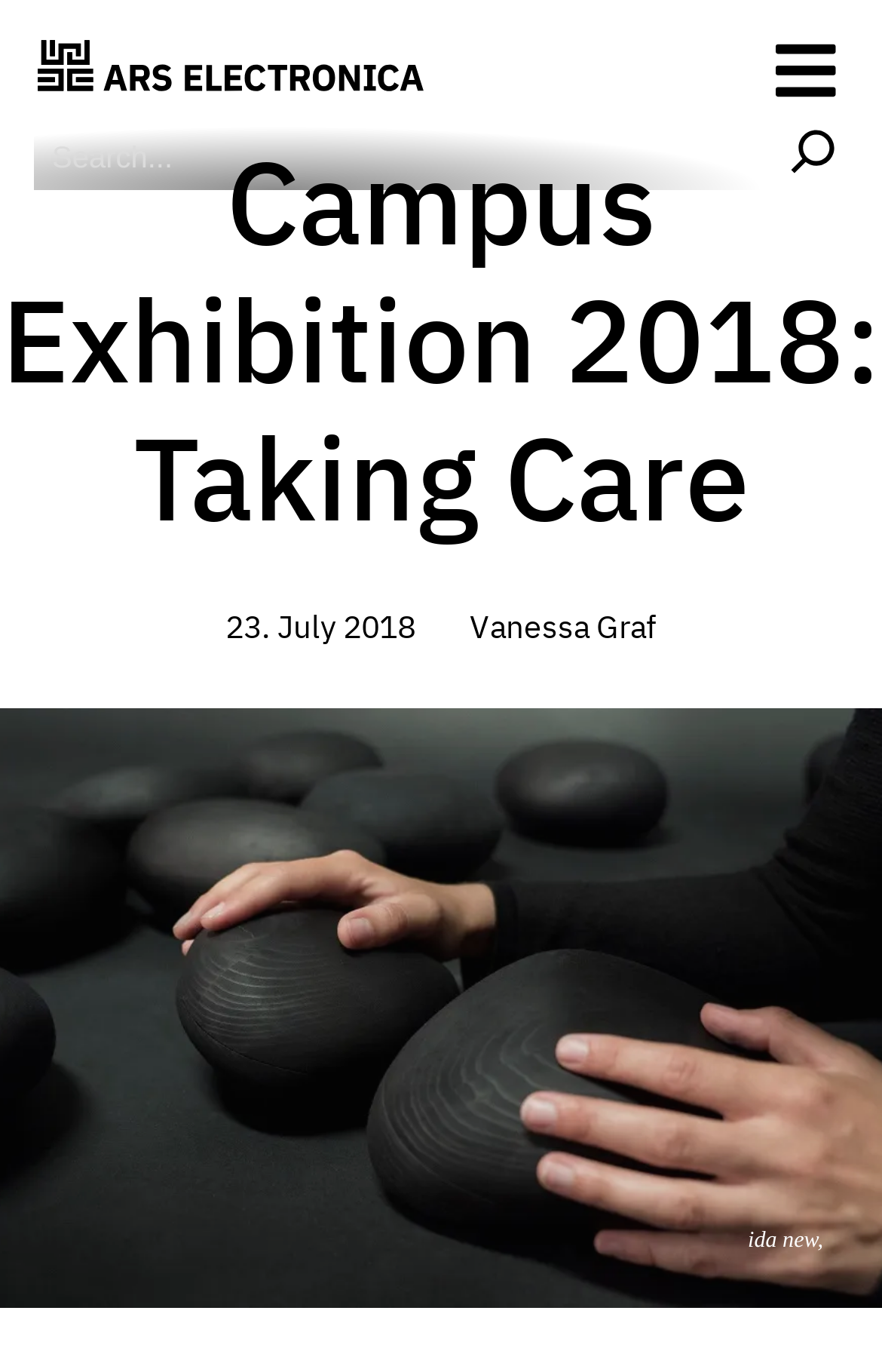Give a detailed account of the webpage, highlighting key information.

The webpage is about the Campus Exhibition 2018: Taking Care, as indicated by the title at the top of the page. At the top left, there is a link to Ars Electronica, and next to it, a search bar with a search button and a magnifying glass icon. The search bar spans almost the entire width of the page. Below the search bar, there is a language selection option.

On the top right, there is a toggle navigation button with a hamburger icon, which controls an overlay menu. Below the navigation button, there is a large heading that takes up the full width of the page, displaying the title of the exhibition.

In the middle of the page, there is a section with a timestamp, "23. July 2018", and the name "Vanessa Graf" appears to the right of it. At the bottom of the page, there is a small text "ida new,".